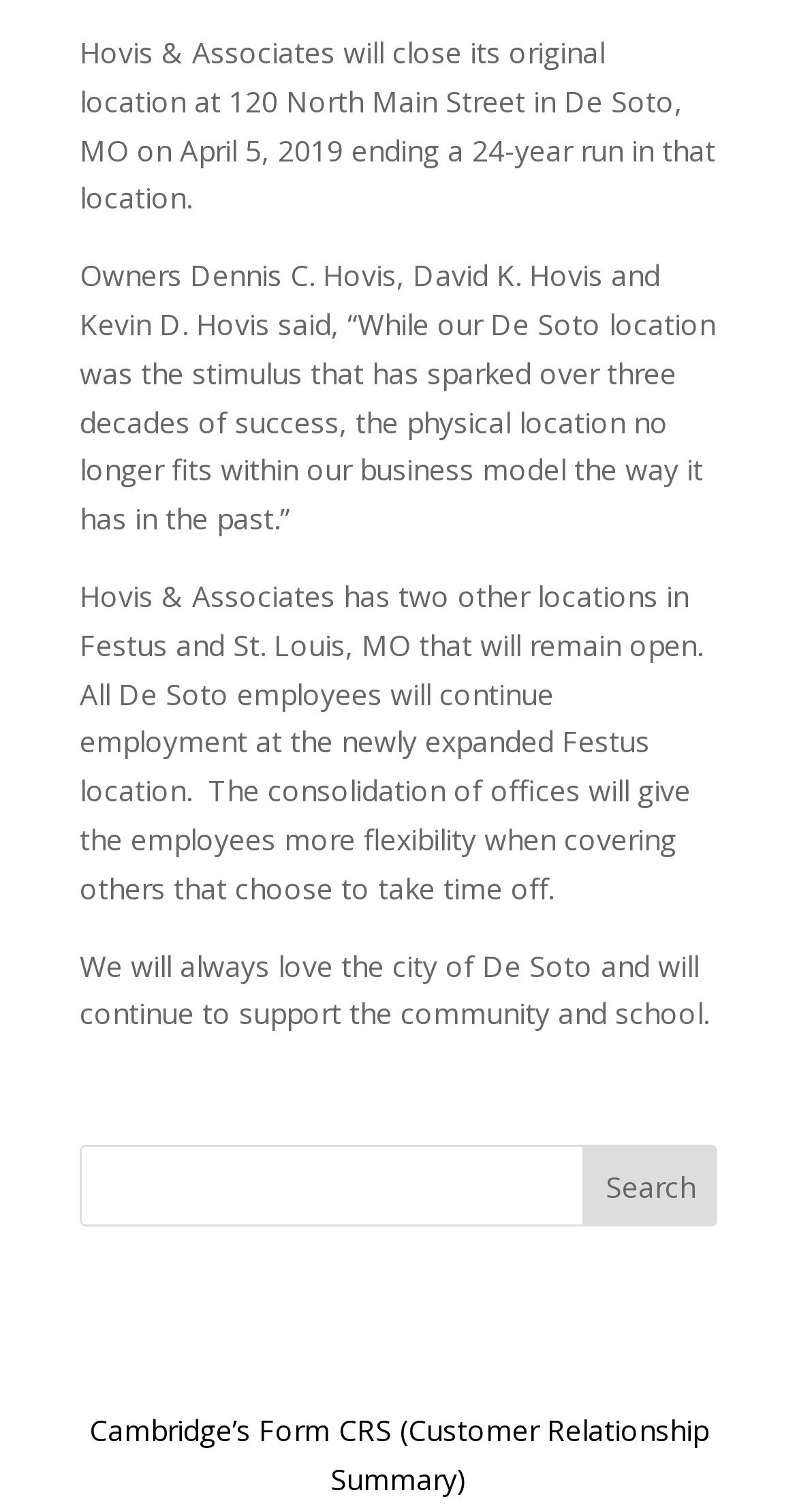Answer the following query concisely with a single word or phrase:
What is the topic of the link at the bottom?

Form CRS